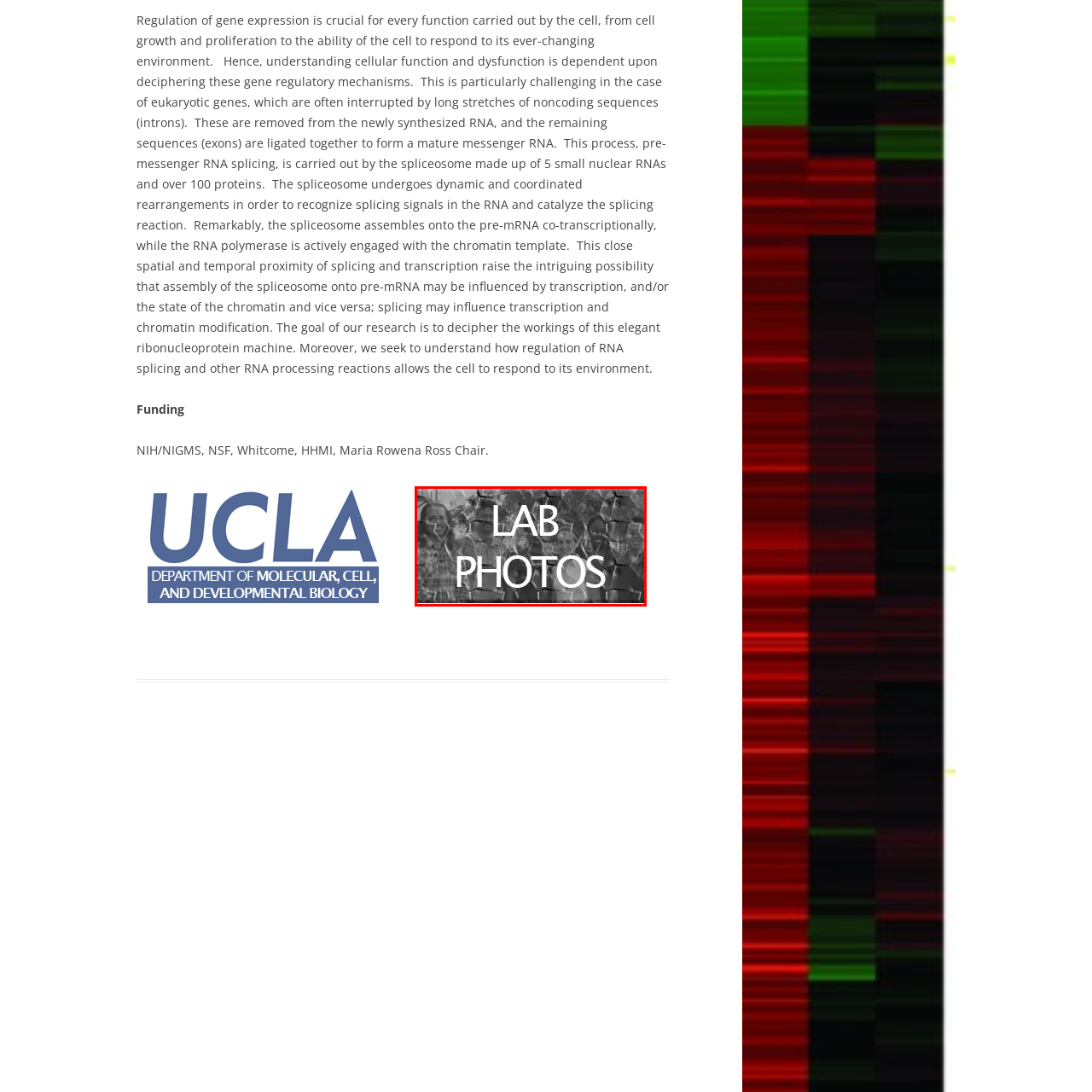What is the focus of the research environment?
Focus on the section of the image inside the red bounding box and offer an in-depth answer to the question, utilizing the information visible in the image.

The caption implies that the design of the image, particularly the title 'LAB PHOTOS', suggests a focus on the collaborative and dynamic nature of laboratory work, highlighting the importance of teamwork and innovation in scientific research.